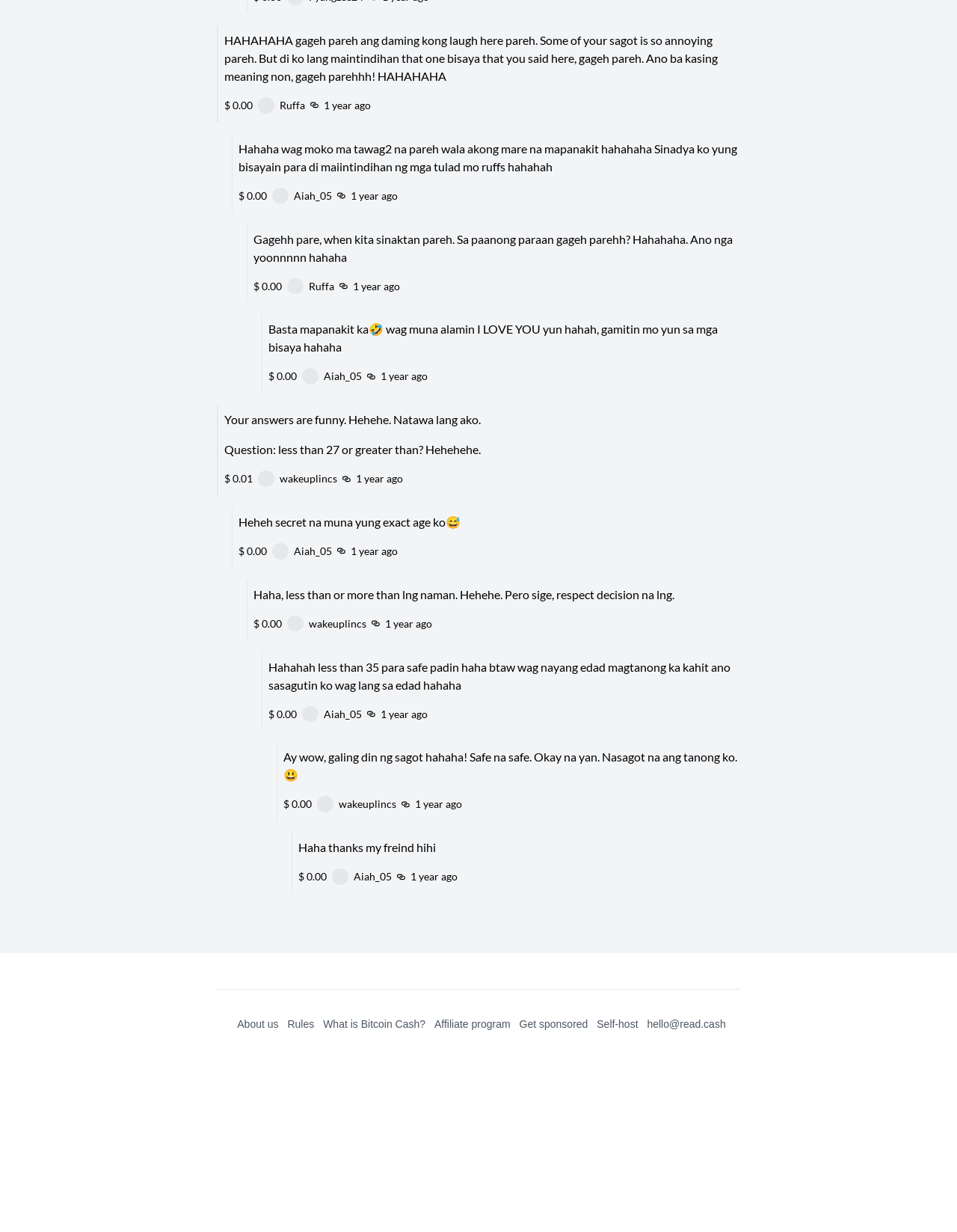Examine the image carefully and respond to the question with a detailed answer: 
How many users have commented on this webpage?

I looked at the usernames associated with each comment and found that there are 5 unique usernames: 'Myd-Addy', 'Aiah_05', 'Fyangzee24', 'Ruffa'. These 5 users have commented on this webpage.